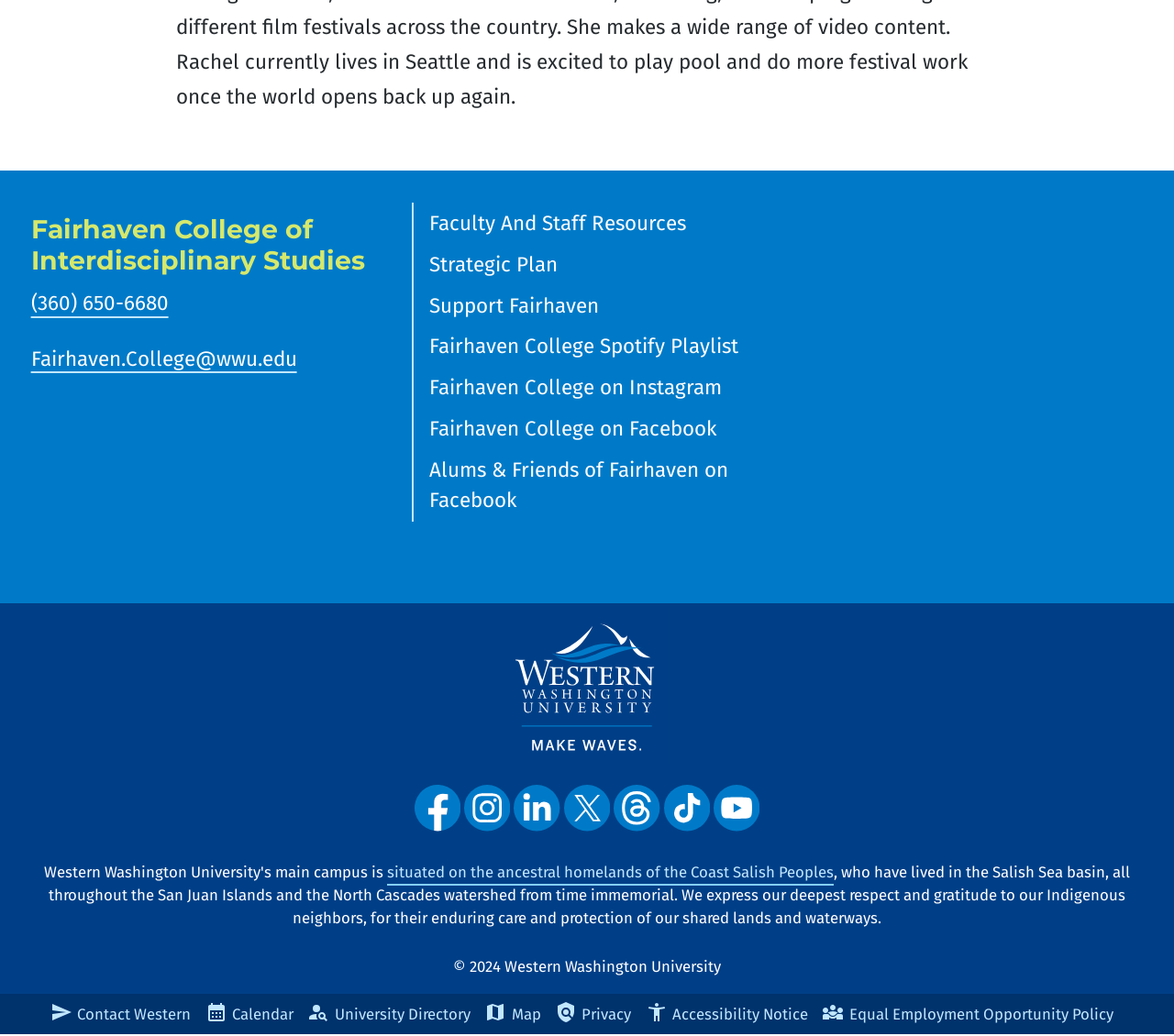Provide the bounding box coordinates of the HTML element described by the text: "Fairhaven College on Facebook". The coordinates should be in the format [left, top, right, bottom] with values between 0 and 1.

[0.351, 0.394, 0.649, 0.434]